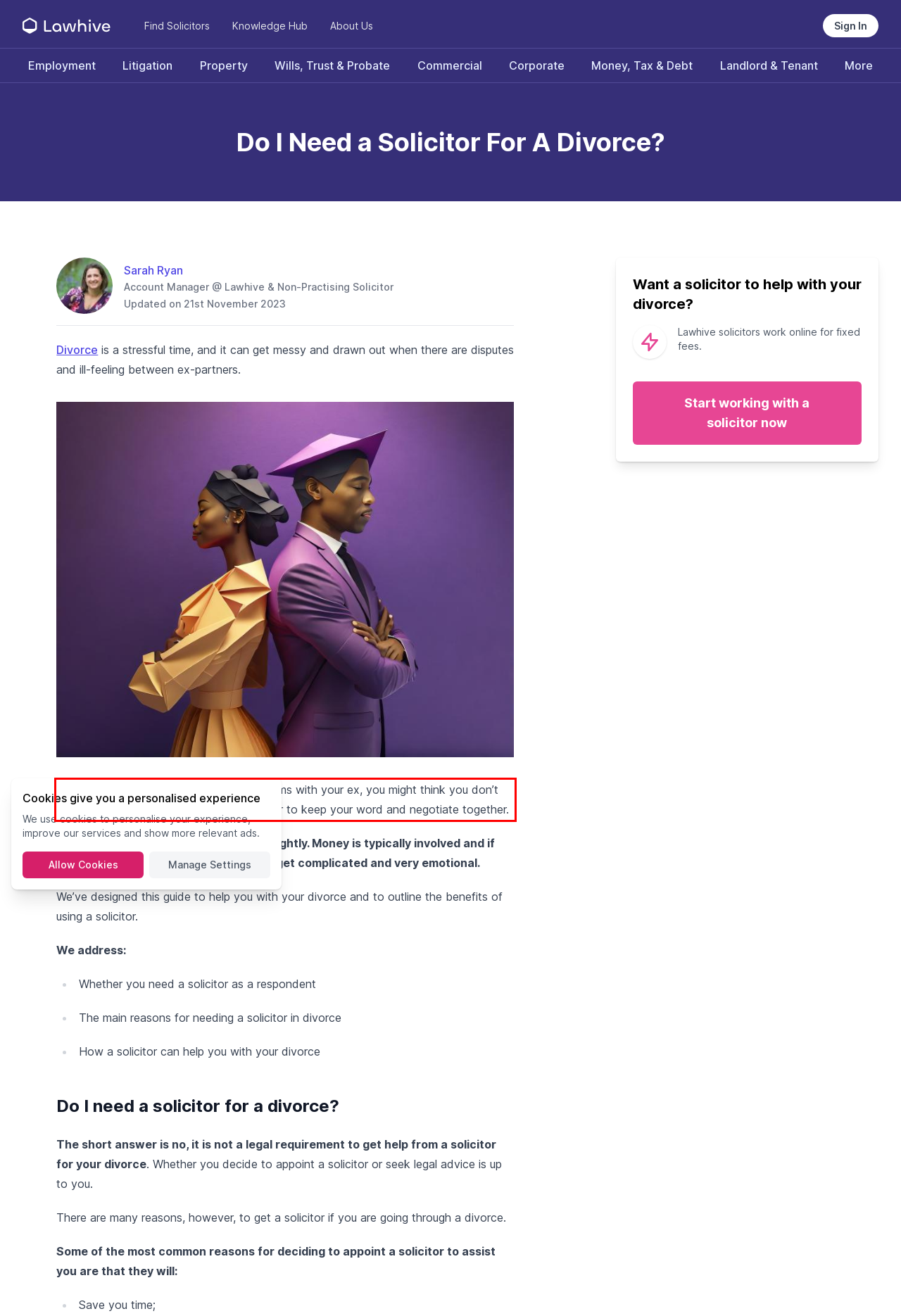Identify the text inside the red bounding box in the provided webpage screenshot and transcribe it.

On the other hand, if you part on good terms with your ex, you might think you don’t even need a lawyer as you trust each other to keep your word and negotiate together.